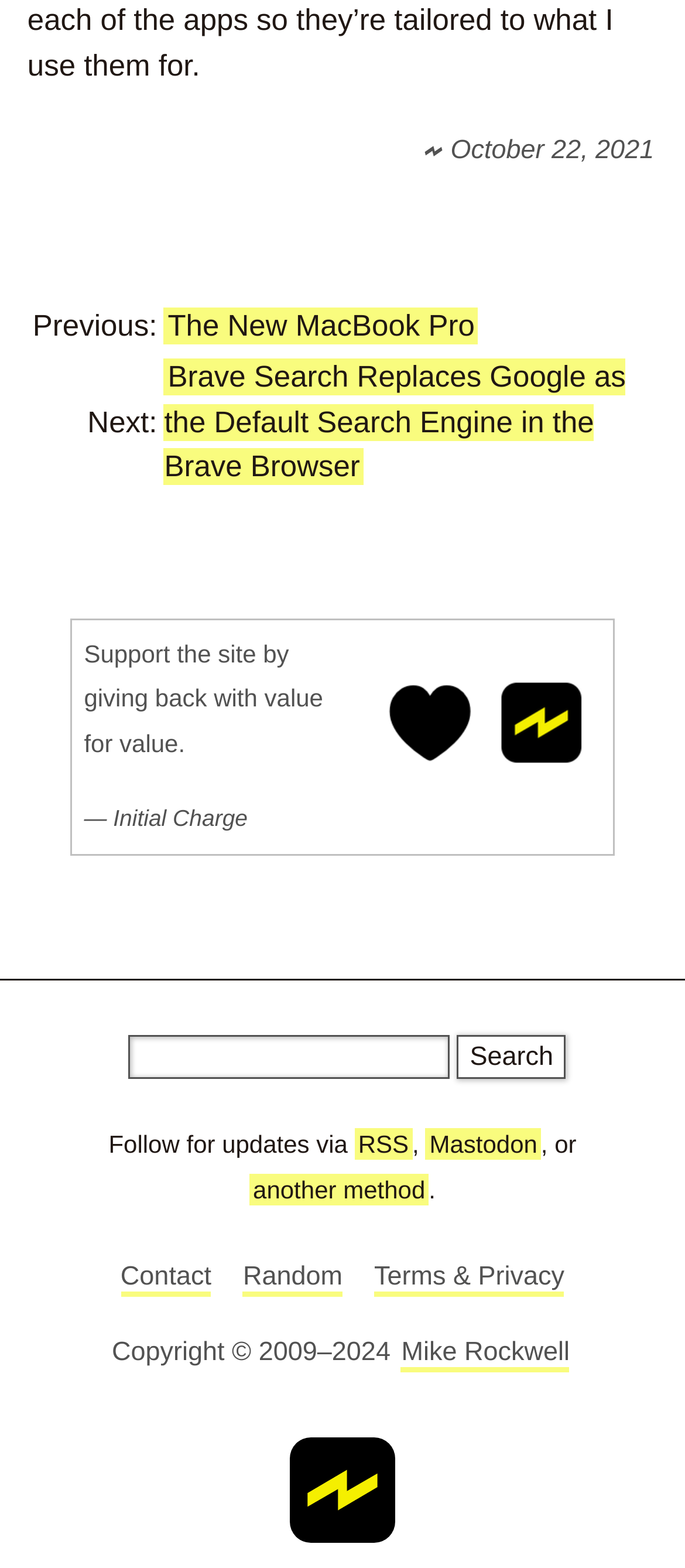Please specify the bounding box coordinates of the area that should be clicked to accomplish the following instruction: "Support the site". The coordinates should consist of four float numbers between 0 and 1, i.e., [left, top, right, bottom].

[0.544, 0.403, 0.877, 0.525]